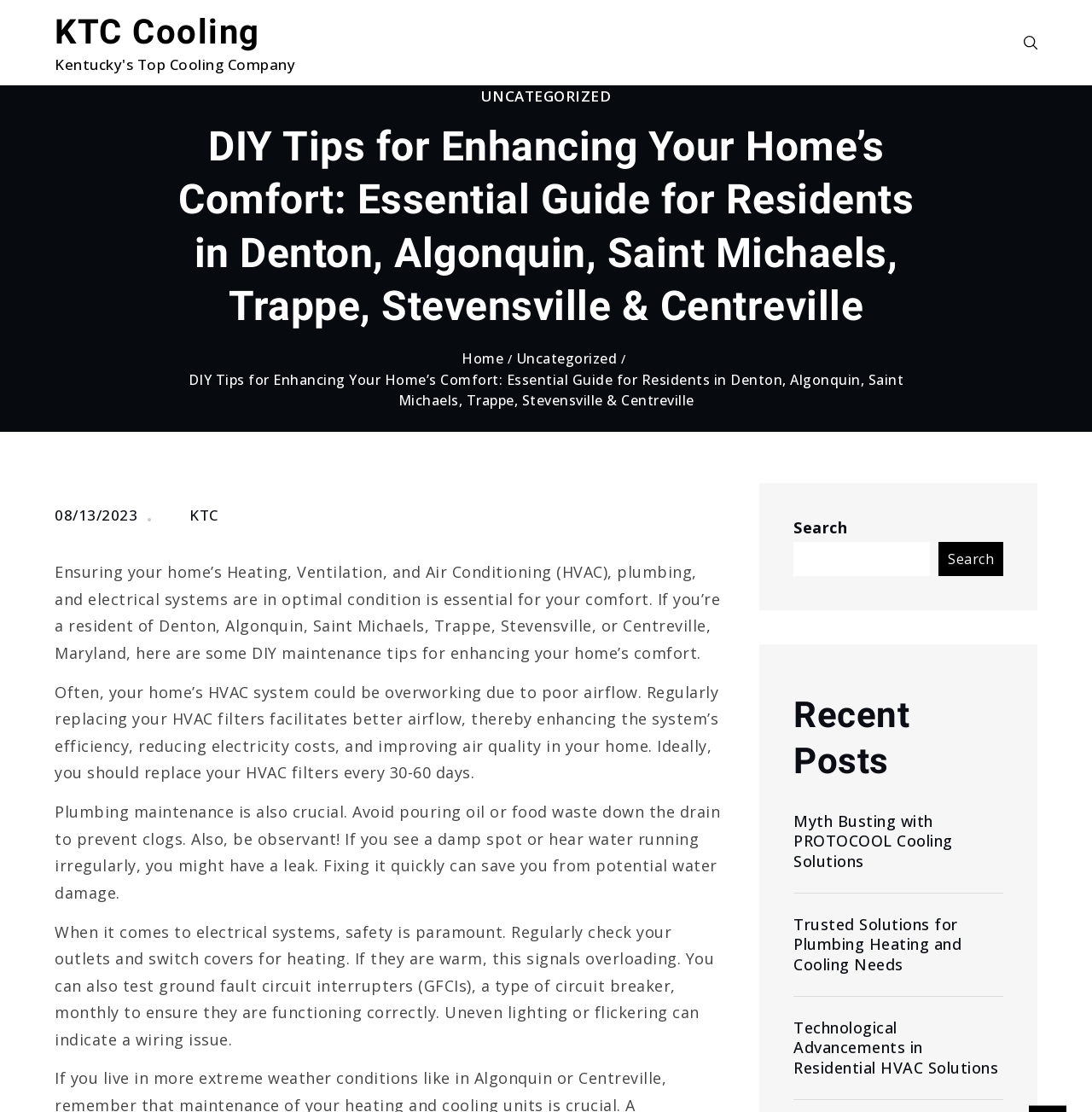Find the bounding box coordinates for the element that must be clicked to complete the instruction: "Click on the Myth Busting with PROTOCOOL Cooling Solutions link". The coordinates should be four float numbers between 0 and 1, indicated as [left, top, right, bottom].

[0.727, 0.73, 0.919, 0.784]